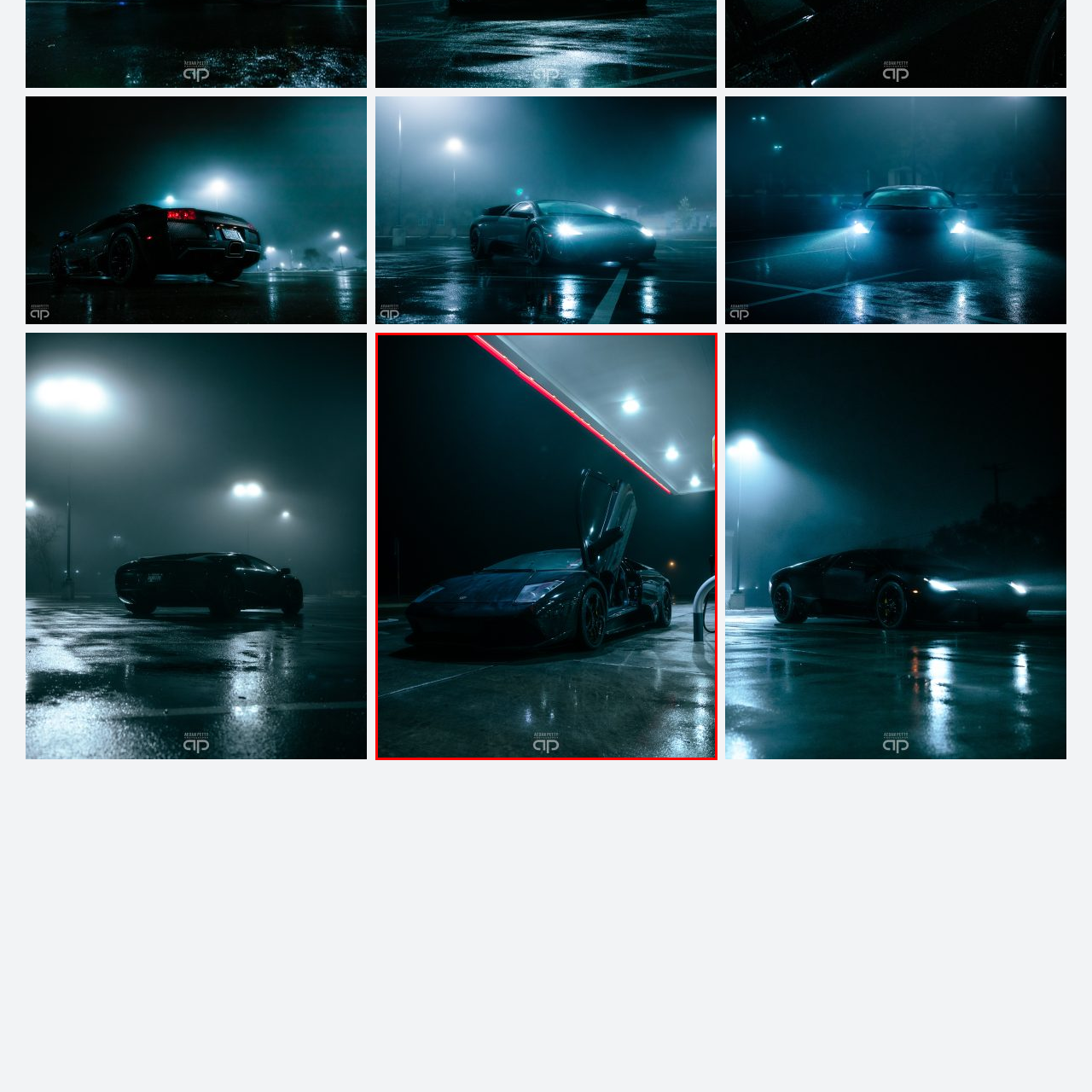What time of day is the scene set in?
Carefully analyze the image within the red bounding box and give a comprehensive response to the question using details from the image.

The caption states that 'the scene is set at night', which is also evident from the presence of overhead lights and the dark exterior of the car.